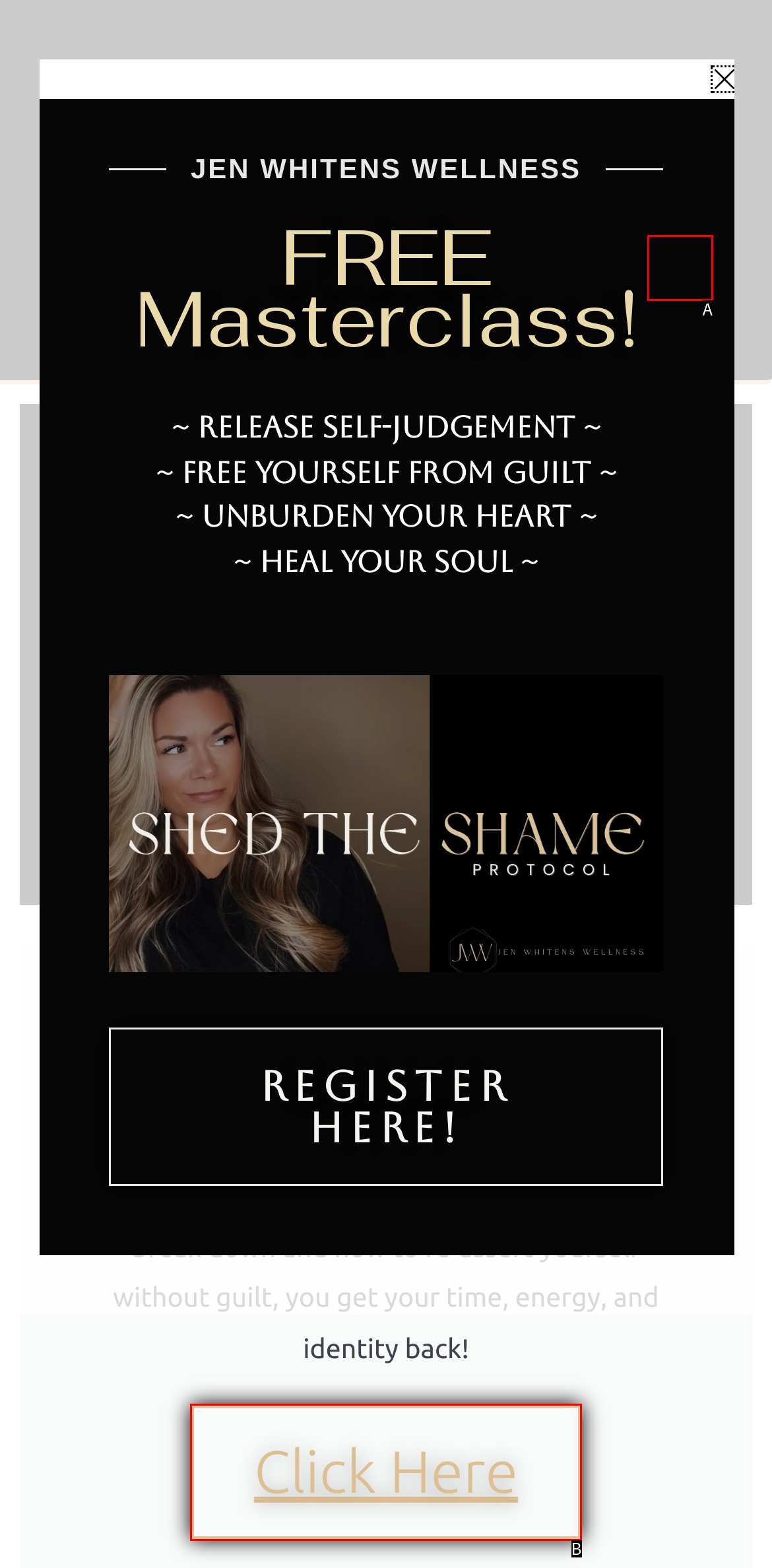Identify the letter of the option that best matches the following description: Menu. Respond with the letter directly.

A